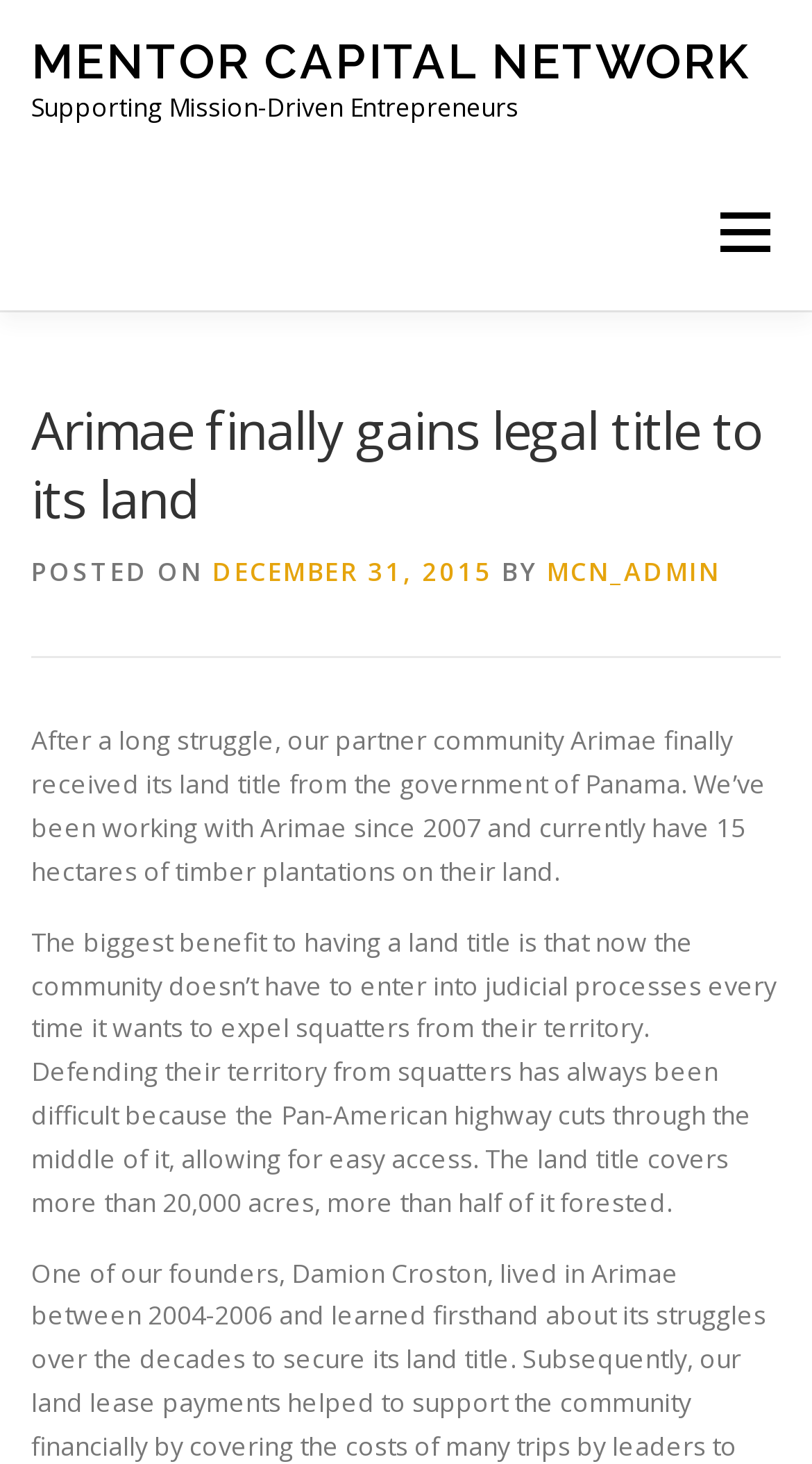Identify the main heading from the webpage and provide its text content.

Arimae finally gains legal title to its land